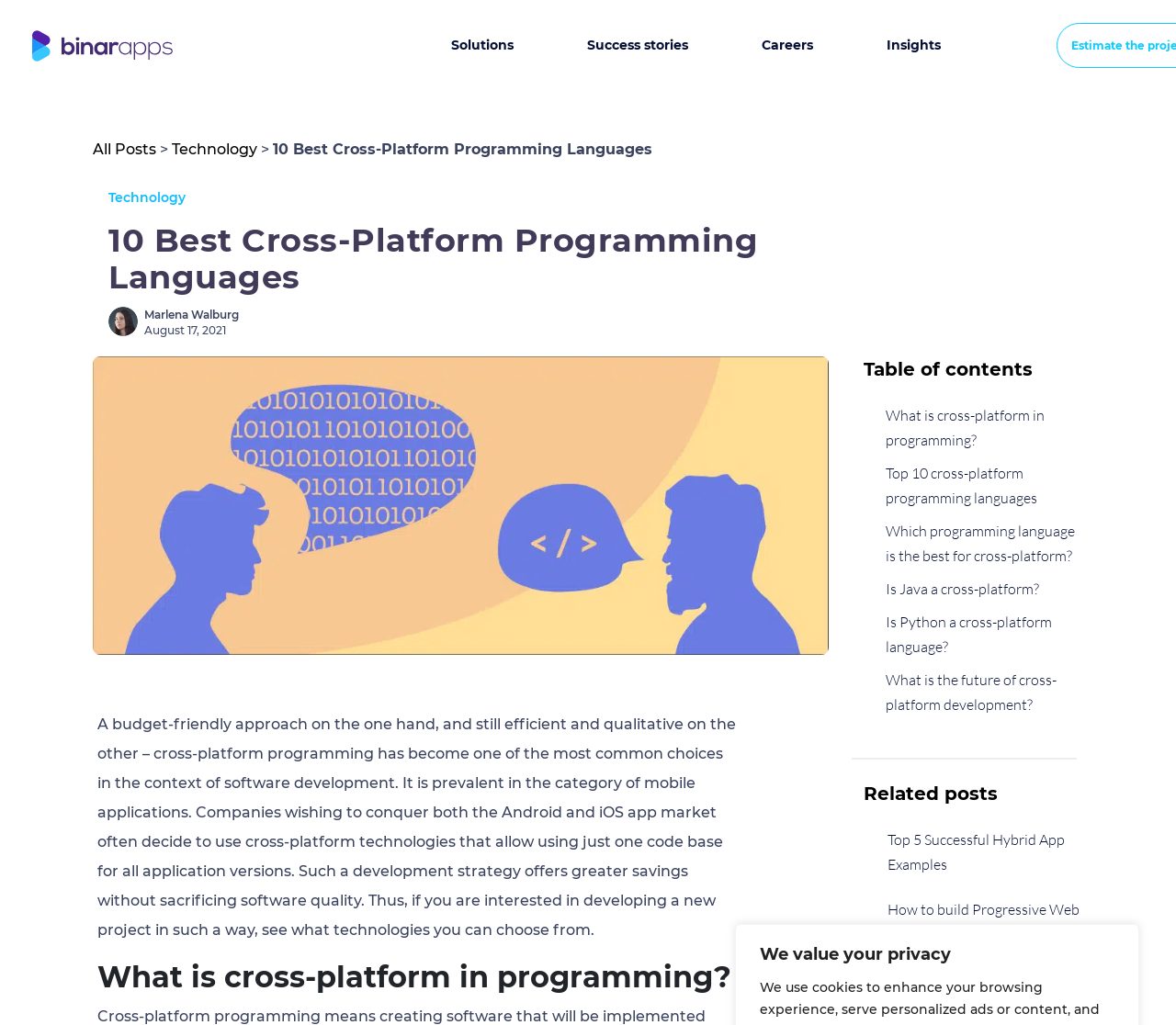Give the bounding box coordinates for the element described as: "alt="logo-2"".

[0.027, 0.035, 0.145, 0.052]